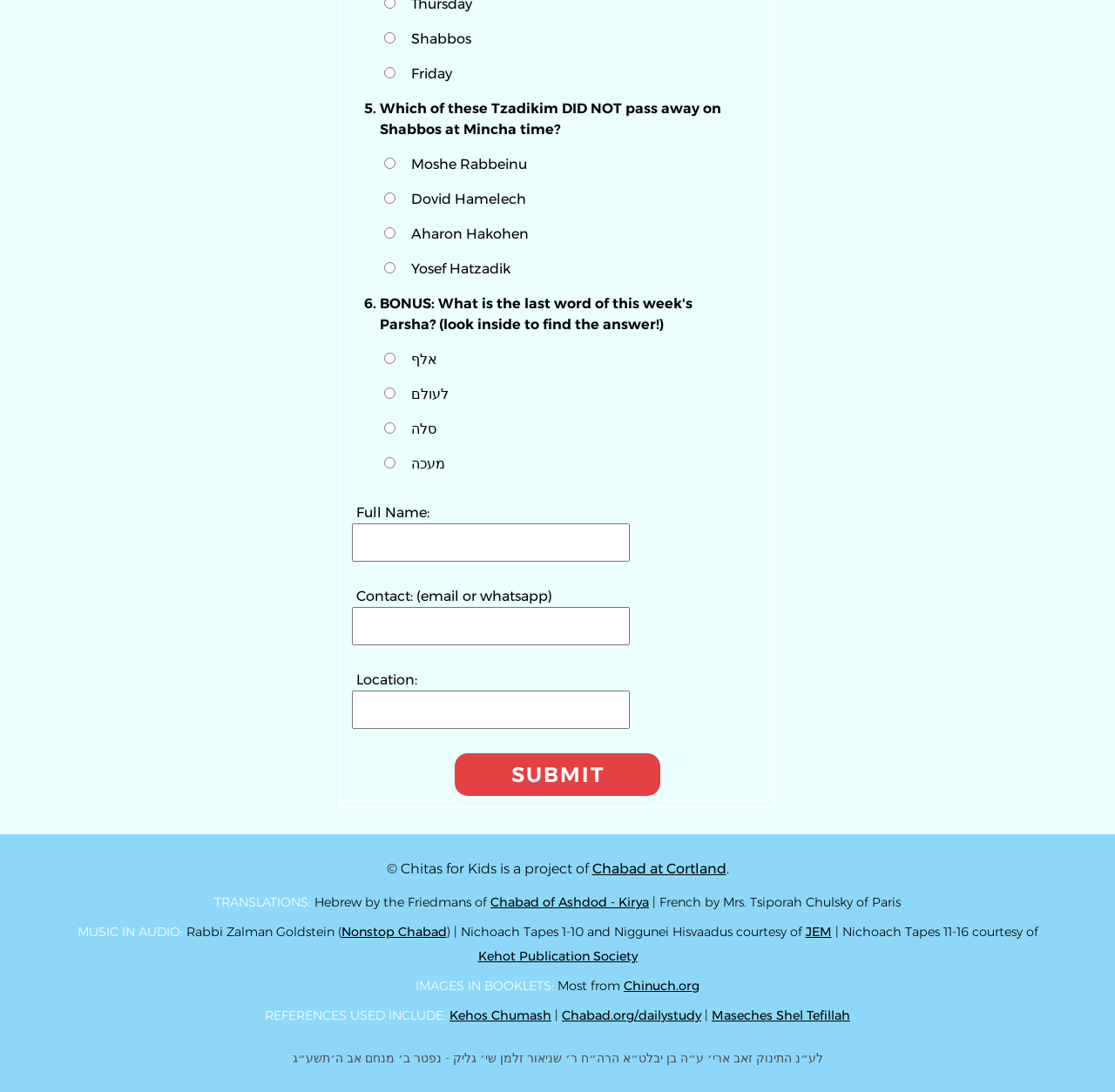Determine the bounding box coordinates for the region that must be clicked to execute the following instruction: "Enter Full Name".

[0.316, 0.479, 0.565, 0.514]